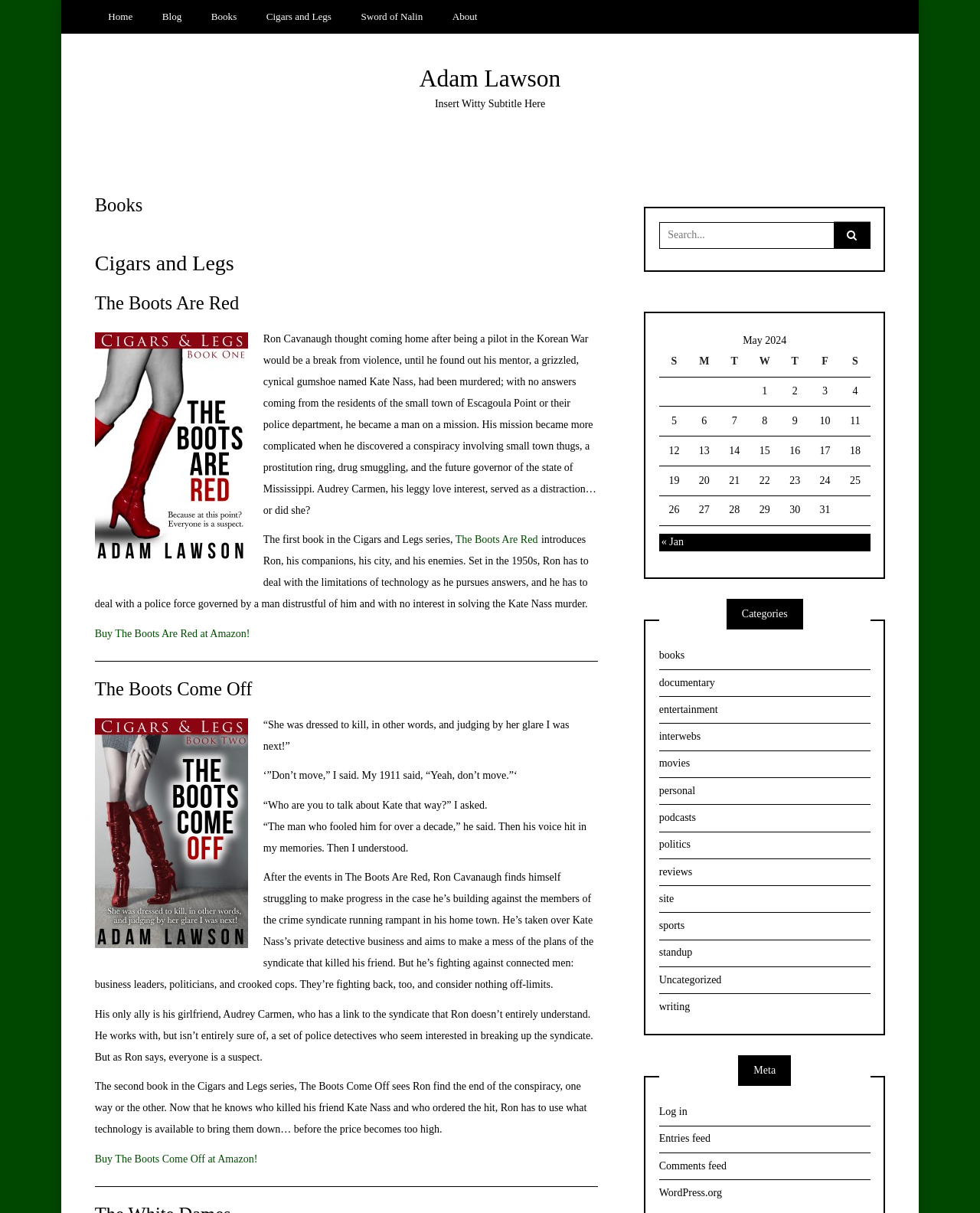Explain in detail what is displayed on the webpage.

The webpage is about Adam Lawson, an author, and his books. At the top, there are six navigation links: Home, Blog, Books, Cigars and Legs, Sword of Nalin, and About. Below these links, there is a heading with the author's name, Adam Lawson, and a link to his name. 

Next to the author's name, there is a static text "Insert Witty Subtitle Here". Below this, there are three sections, each with a heading: Books, Cigars and Legs, and The Boots Are Red. 

In the Books section, there is a link to the Books page. In the Cigars and Legs section, there is a heading with the same title, and below it, there is a description of the book series, including a brief summary of the first book, The Boots Are Red, and the second book, The Boots Come Off. Each book description includes a static text with a quote from the book, followed by a brief summary of the book's plot. There are also links to buy each book on Amazon.

Below the book descriptions, there is a horizontal separator, followed by another section with a heading, The Boots Come Off, which includes an image of the book cover, and a brief summary of the book's plot.

On the right side of the page, there is a search box with a label "Search for:" and a text box to input the search query. Below the search box, there is a table with a calendar for May 2024, with days of the week listed across the top and dates listed down the side.